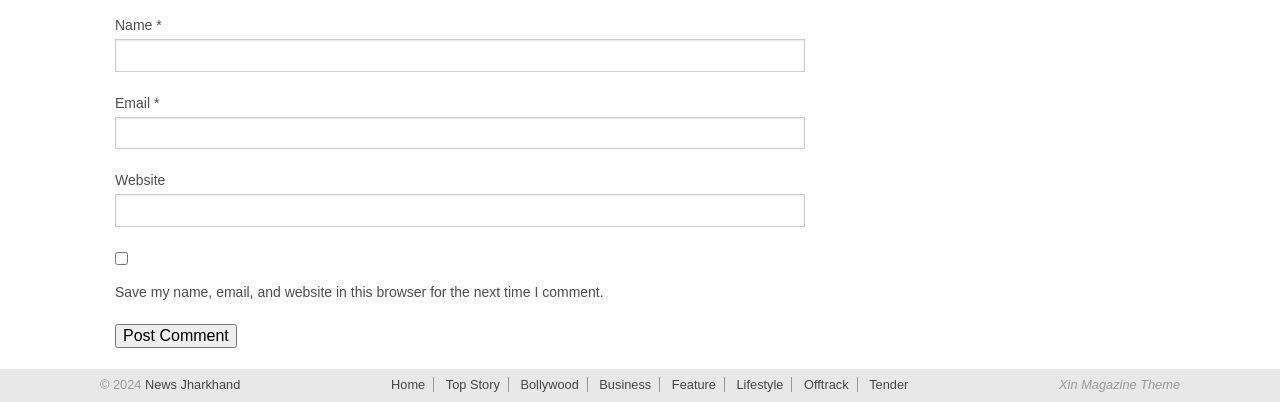What is the purpose of the checkbox?
Please elaborate on the answer to the question with detailed information.

The checkbox is located below the 'Website' textbox and is labeled 'Save my name, email, and website in this browser for the next time I comment.' This suggests that its purpose is to save the user's comment information for future use.